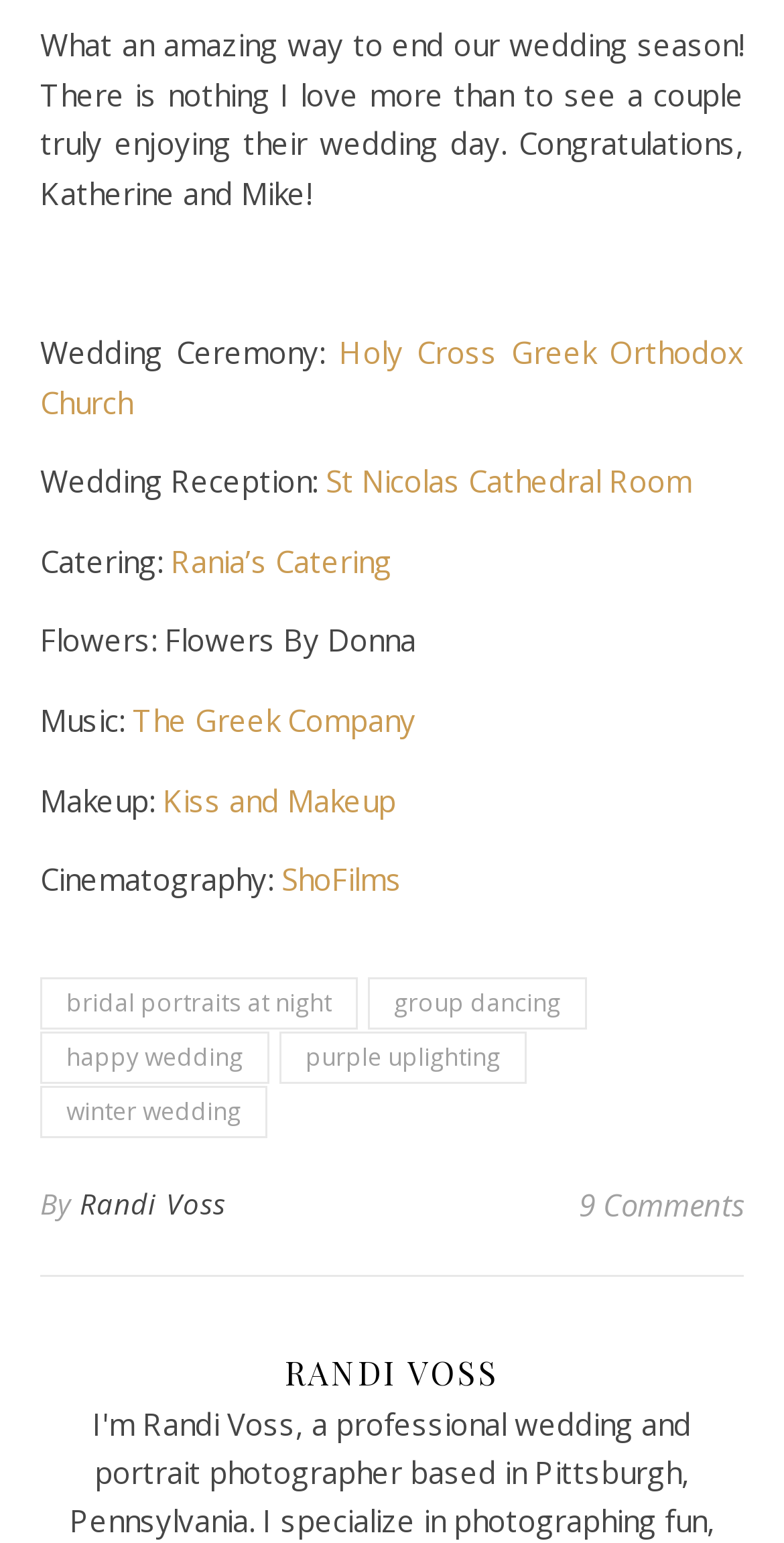Where was the wedding ceremony held?
Based on the visual information, provide a detailed and comprehensive answer.

The answer can be found in the link element with the text 'Holy Cross Greek Orthodox Church', which is described as the 'Wedding Ceremony' location.